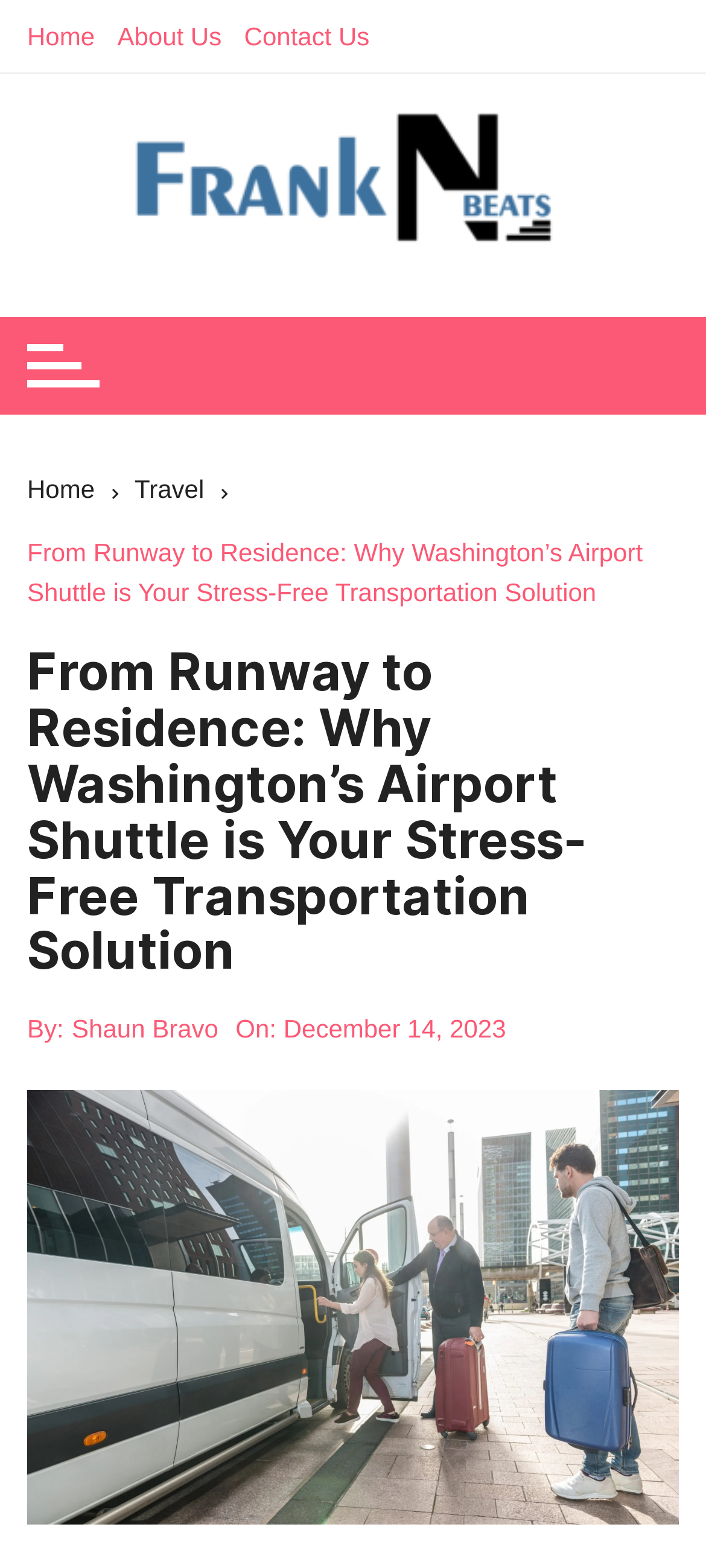Using the image as a reference, answer the following question in as much detail as possible:
How many images are there on the page?

I counted the number of images on the page, which are the 'Frank N Beats' logo and the image below the article title, so there are 2 images.